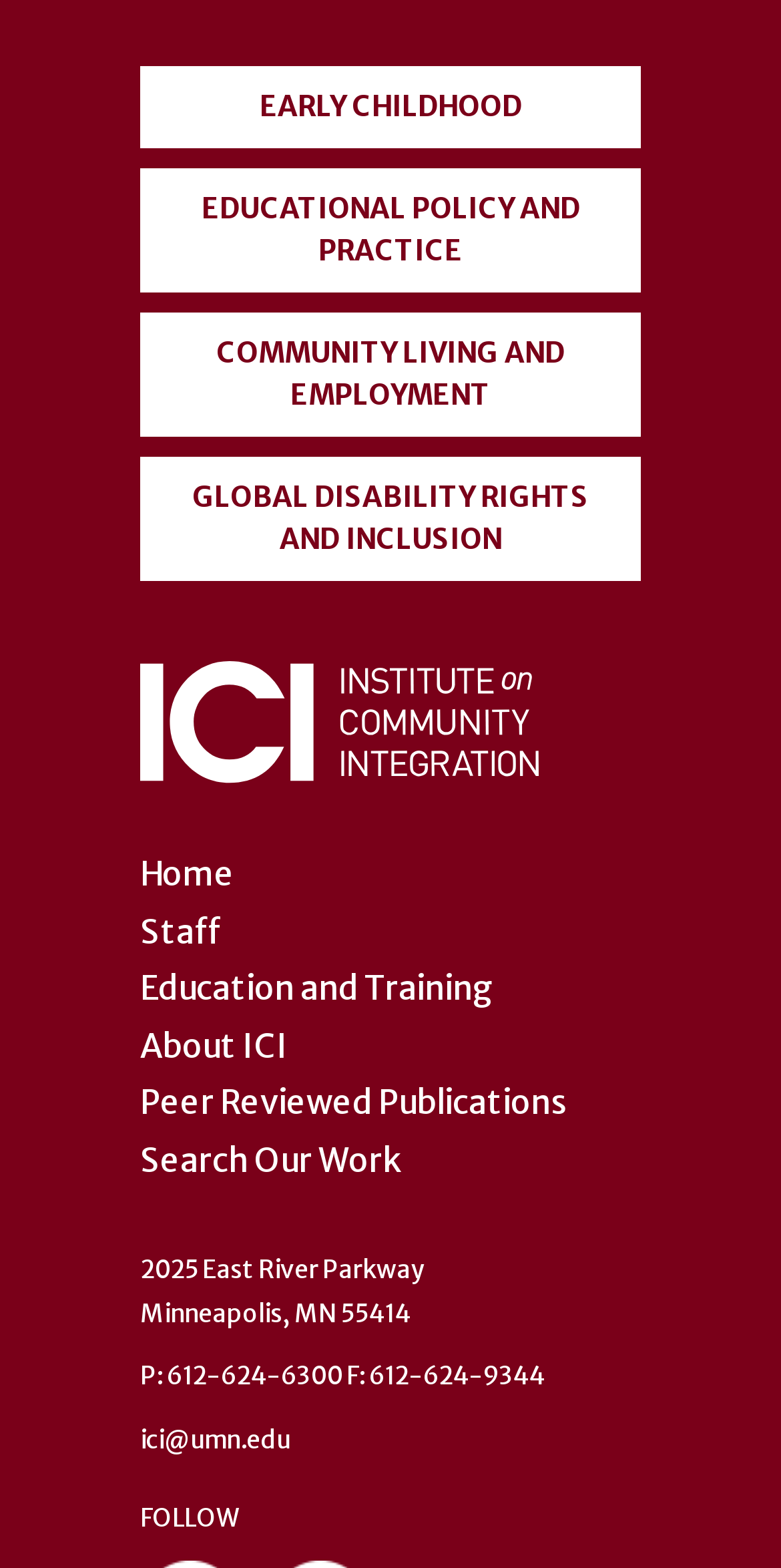What is the address of the institute?
Please provide a detailed and thorough answer to the question.

The address of the institute can be found at the bottom of the webpage, which is '2025 East River Parkway, Minneapolis, MN 55414'. This is a static text element that provides the physical location of the institute.